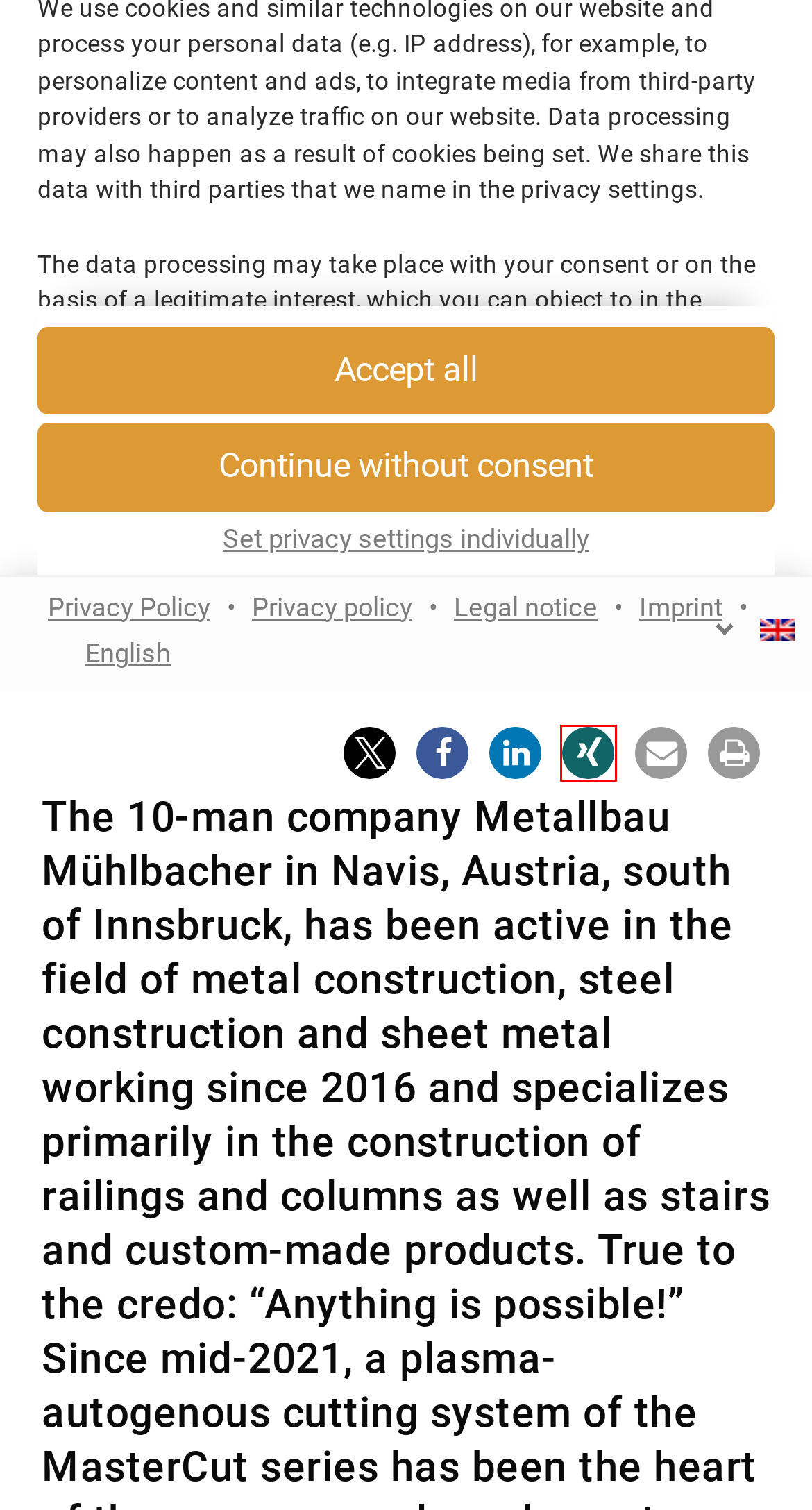Given a screenshot of a webpage with a red bounding box around an element, choose the most appropriate webpage description for the new page displayed after clicking the element within the bounding box. Here are the candidates:
A. Bei XING anmelden
B. Mediacenter - bbr Bänder Bleche Rohre
C. Imprint - bbr Bänder Bleche Rohre
D. bbr Bänder Bleche Rohre - Magazine for strip, sheet and tube processing
E. Secondary copper smelter for Ames - bbr Bänder Bleche Rohre
F. Privacy policy - bbr Bänder Bleche Rohre
G. Partnership for the display industry - bbr Bänder Bleche Rohre
H. August 2022 - bbr Bänder Bleche Rohre

A